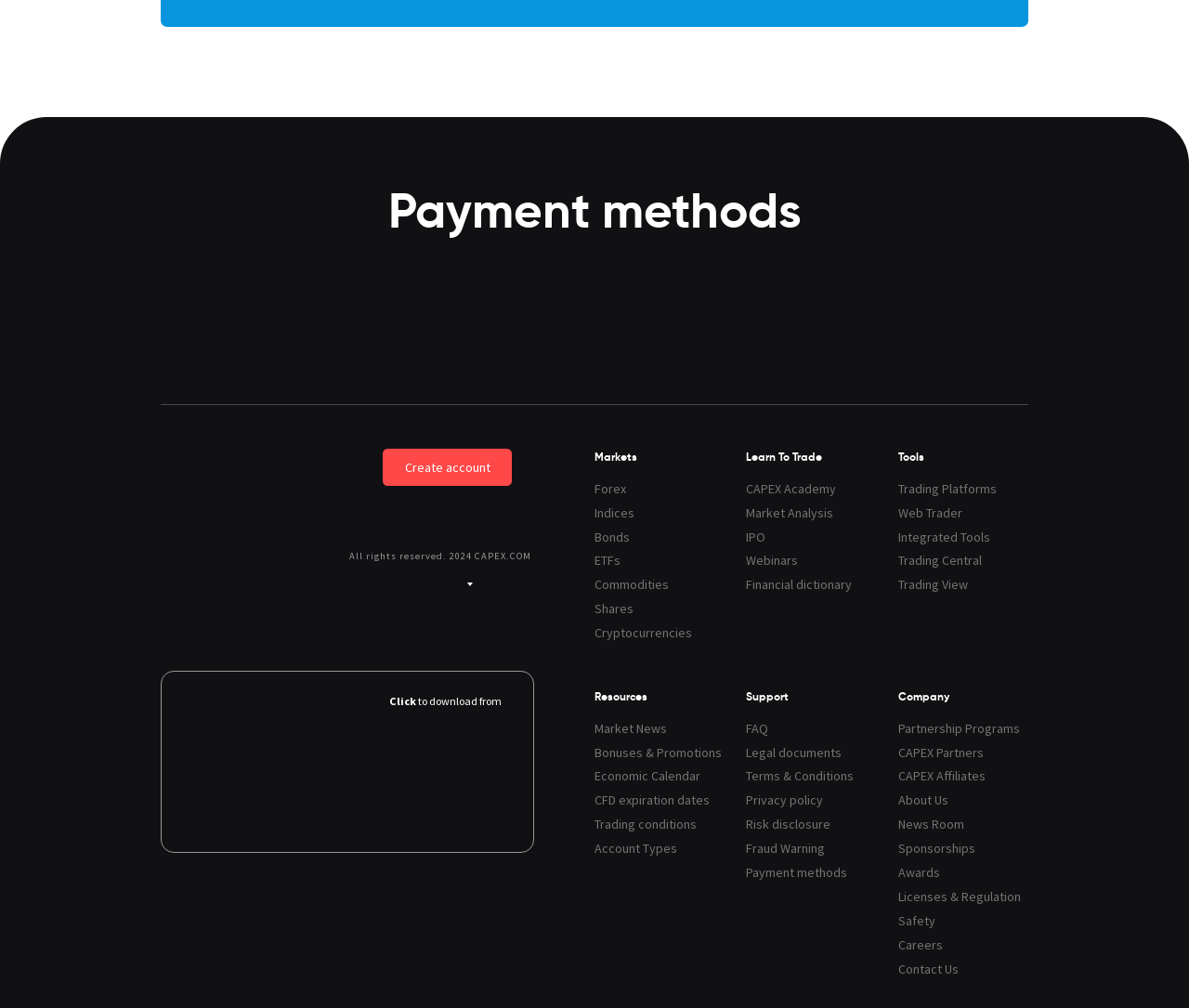Please locate the bounding box coordinates of the element's region that needs to be clicked to follow the instruction: "Click the Download from App Store link". The bounding box coordinates should be provided as four float numbers between 0 and 1, i.e., [left, top, right, bottom].

[0.322, 0.726, 0.428, 0.762]